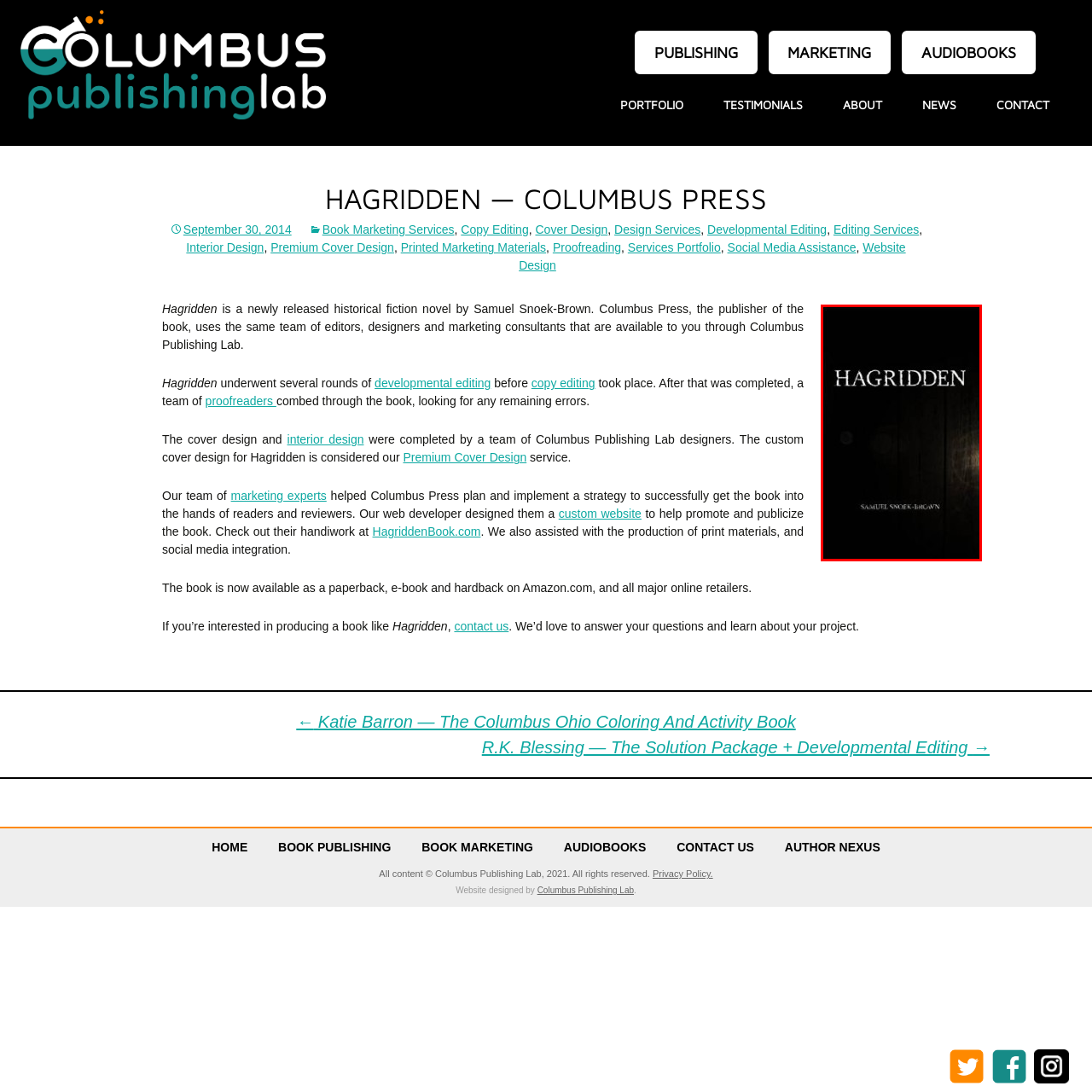Observe the image within the red-bordered area and respond to the following question in detail, making use of the visual information: What type of font is used for the author's name?

The caption specifically mentions that the author's name is presented in a simpler sans-serif font, which adds a contemporary touch to the overall design of the book cover.